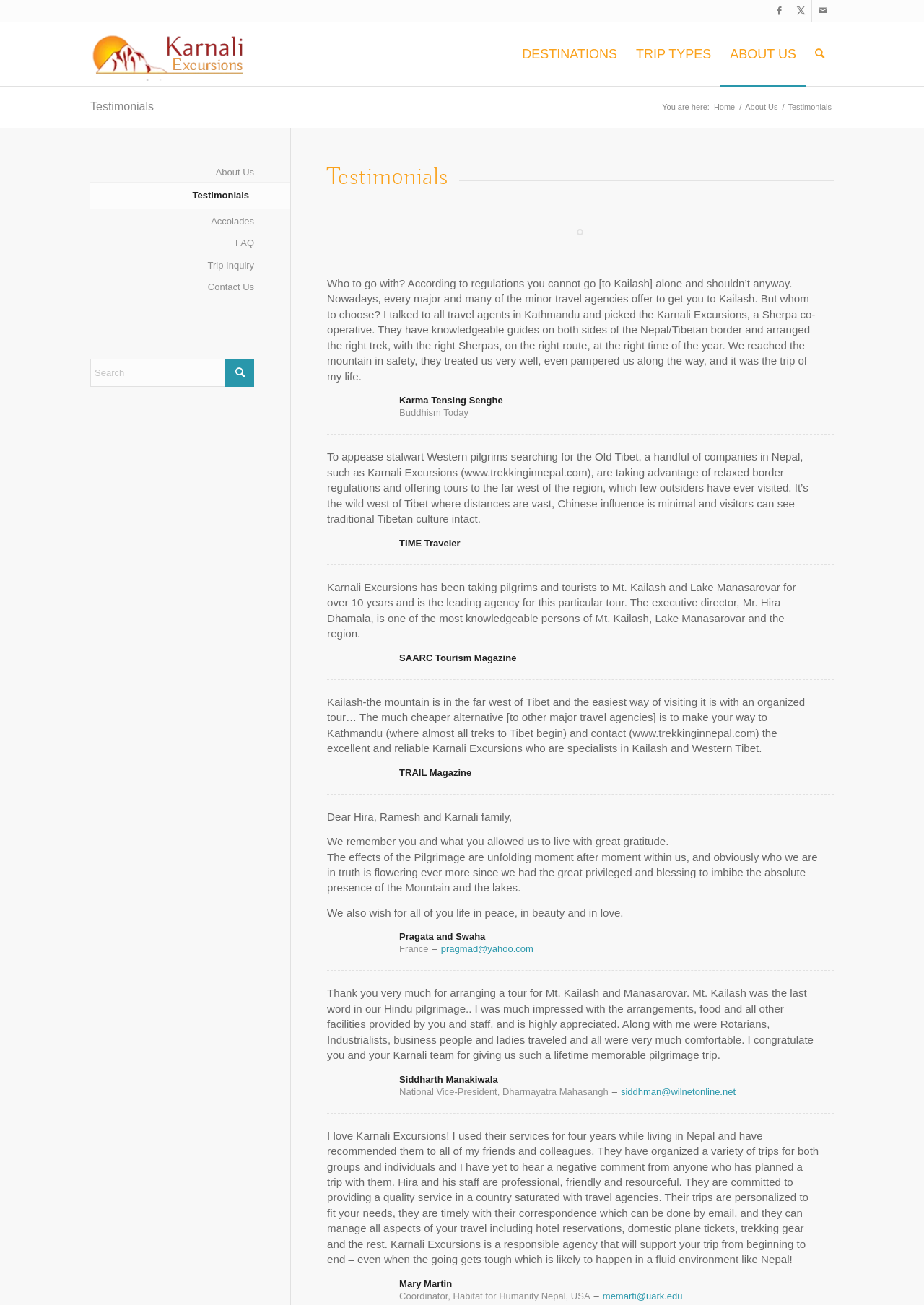Specify the bounding box coordinates of the area that needs to be clicked to achieve the following instruction: "Go to the 'About Us' page".

[0.78, 0.017, 0.872, 0.066]